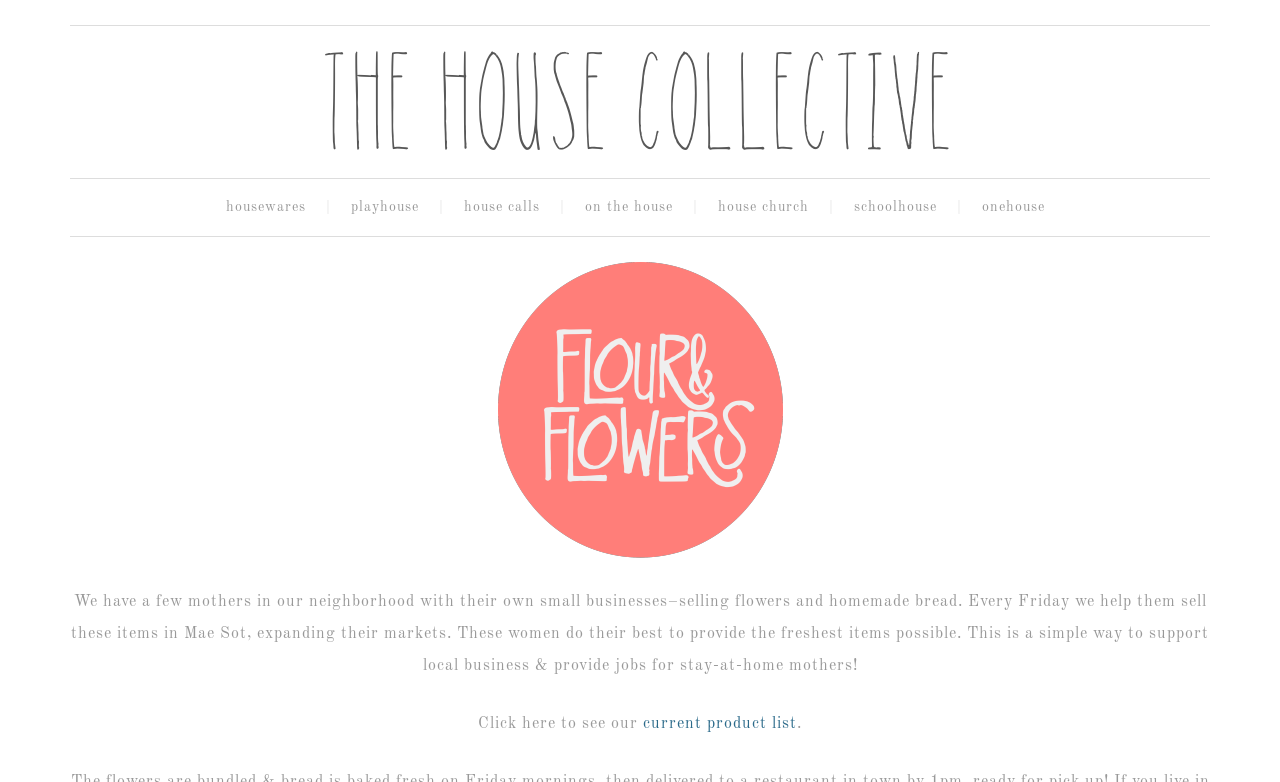Identify the bounding box coordinates for the element that needs to be clicked to fulfill this instruction: "Click to see current product list". Provide the coordinates in the format of four float numbers between 0 and 1: [left, top, right, bottom].

[0.502, 0.916, 0.623, 0.936]